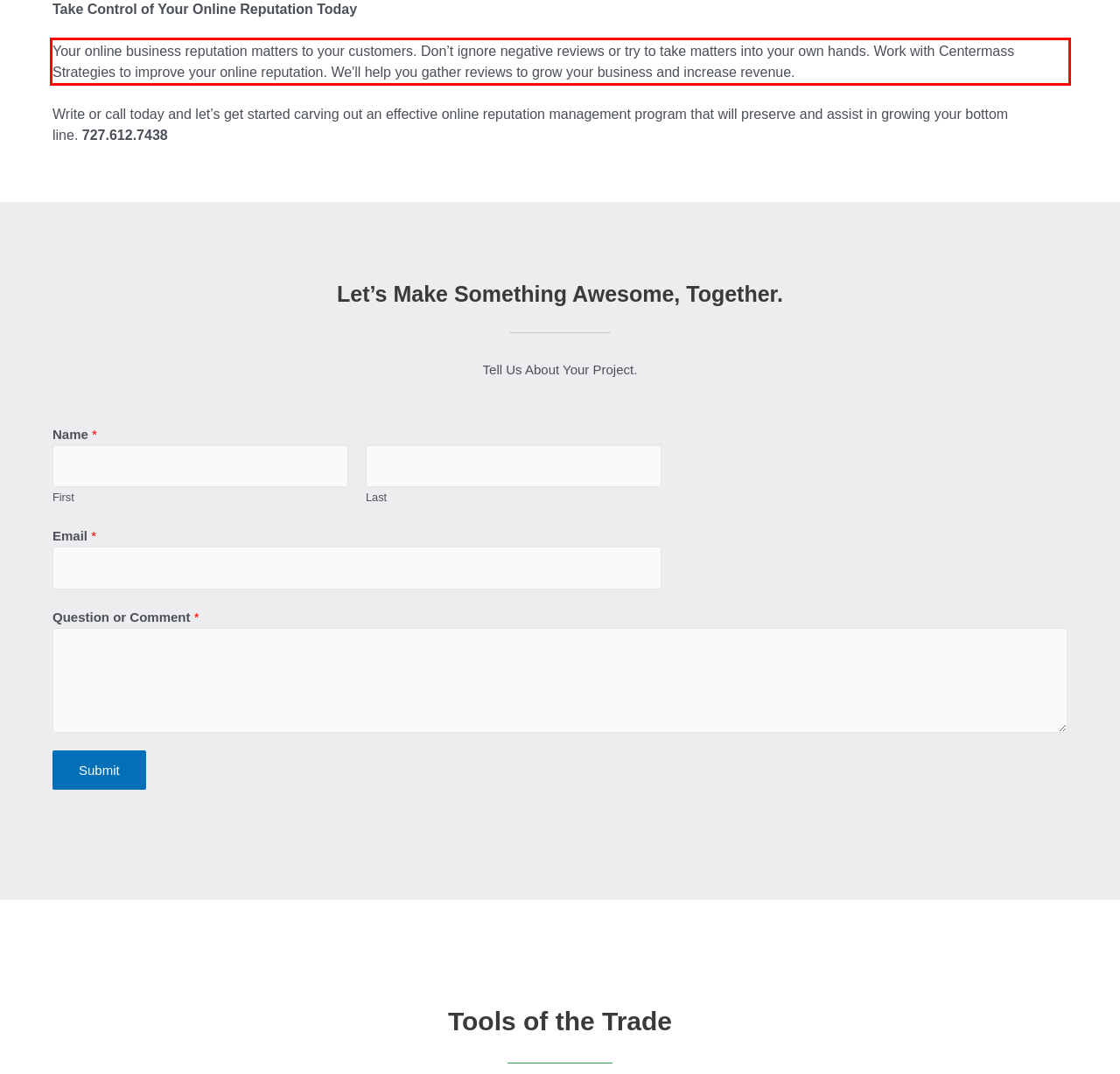Given a screenshot of a webpage with a red bounding box, extract the text content from the UI element inside the red bounding box.

Your online business reputation matters to your customers. Don’t ignore negative reviews or try to take matters into your own hands. Work with Centermass Strategies to improve your online reputation. We'll help you gather reviews to grow your business and increase revenue.